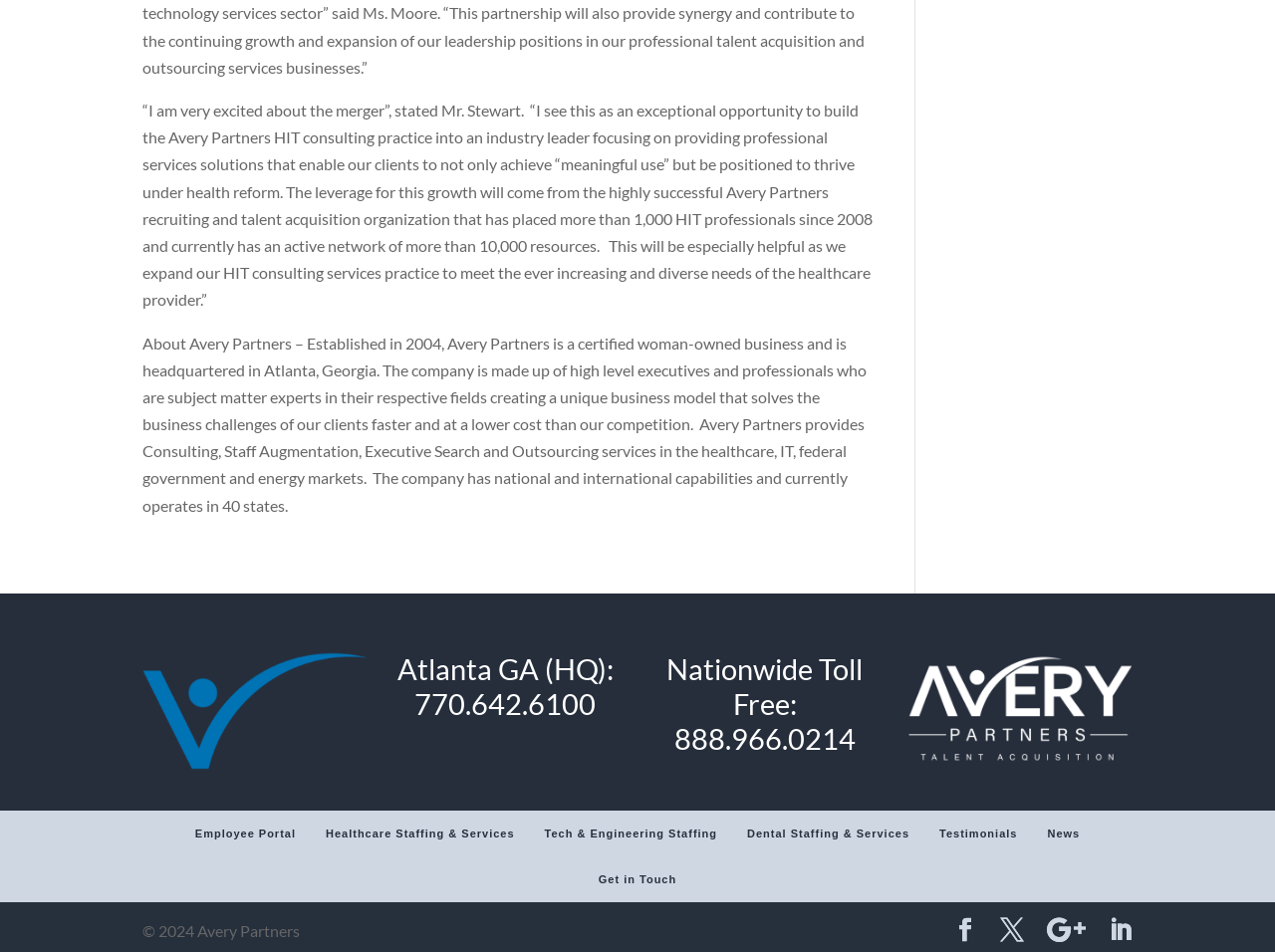From the webpage screenshot, identify the region described by Testimonials. Provide the bounding box coordinates as (top-left x, top-left y, bottom-right x, bottom-right y), with each value being a floating point number between 0 and 1.

[0.725, 0.851, 0.81, 0.899]